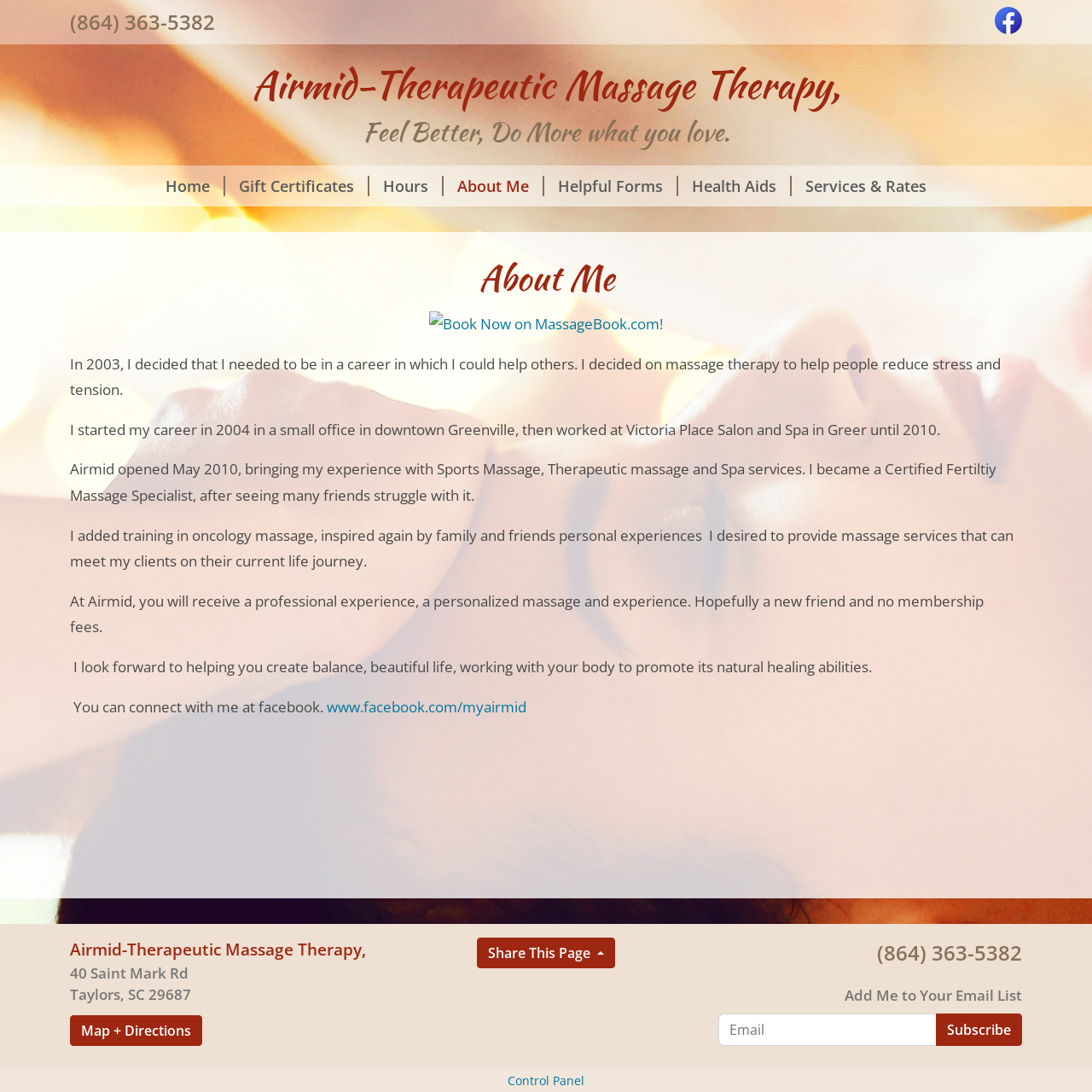Please specify the bounding box coordinates of the region to click in order to perform the following instruction: "Book a massage session now".

[0.393, 0.287, 0.607, 0.305]